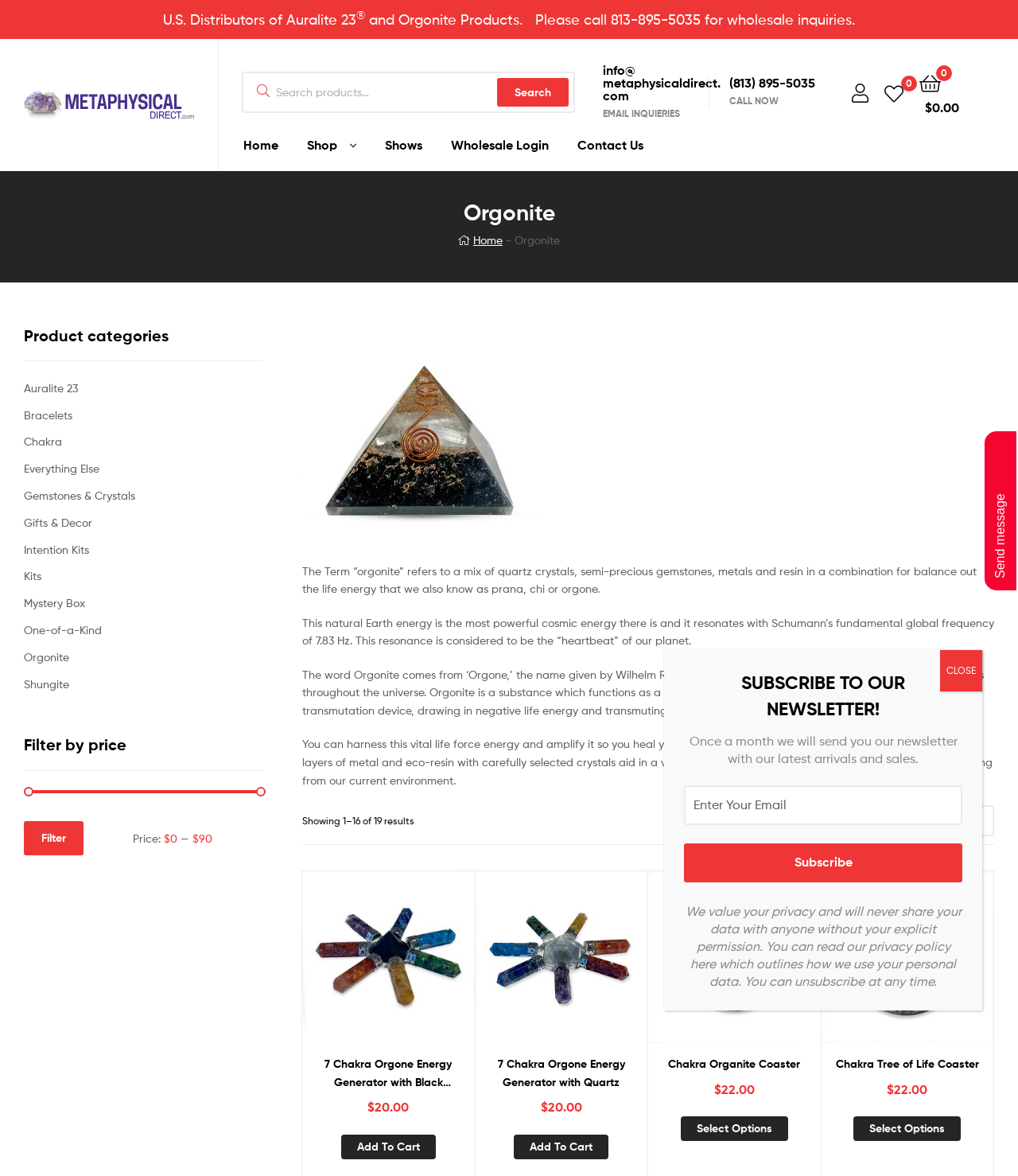What is the name of the company?
Answer the question in a detailed and comprehensive manner.

The company name can be found at the top left corner of the webpage, next to the logo.